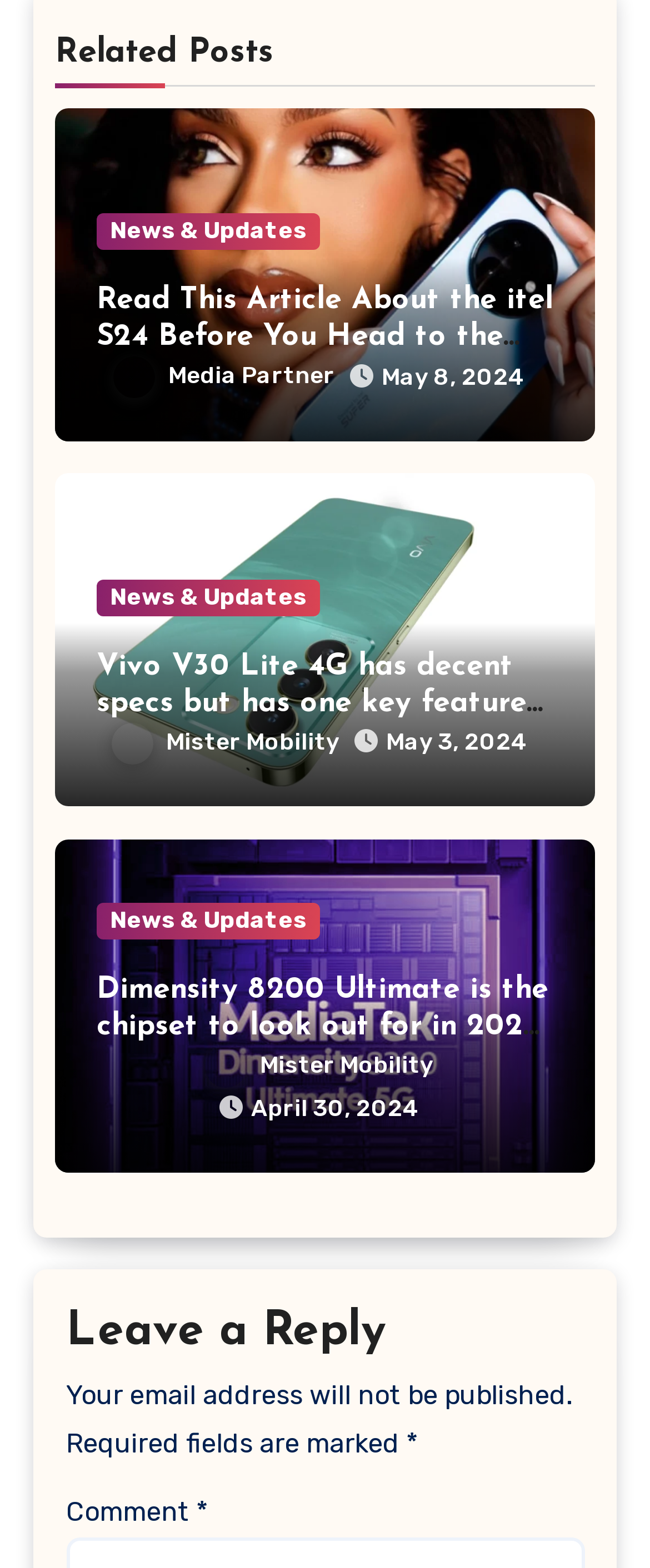Please specify the bounding box coordinates of the clickable region necessary for completing the following instruction: "Read the article about the itel S24". The coordinates must consist of four float numbers between 0 and 1, i.e., [left, top, right, bottom].

[0.149, 0.181, 0.851, 0.227]